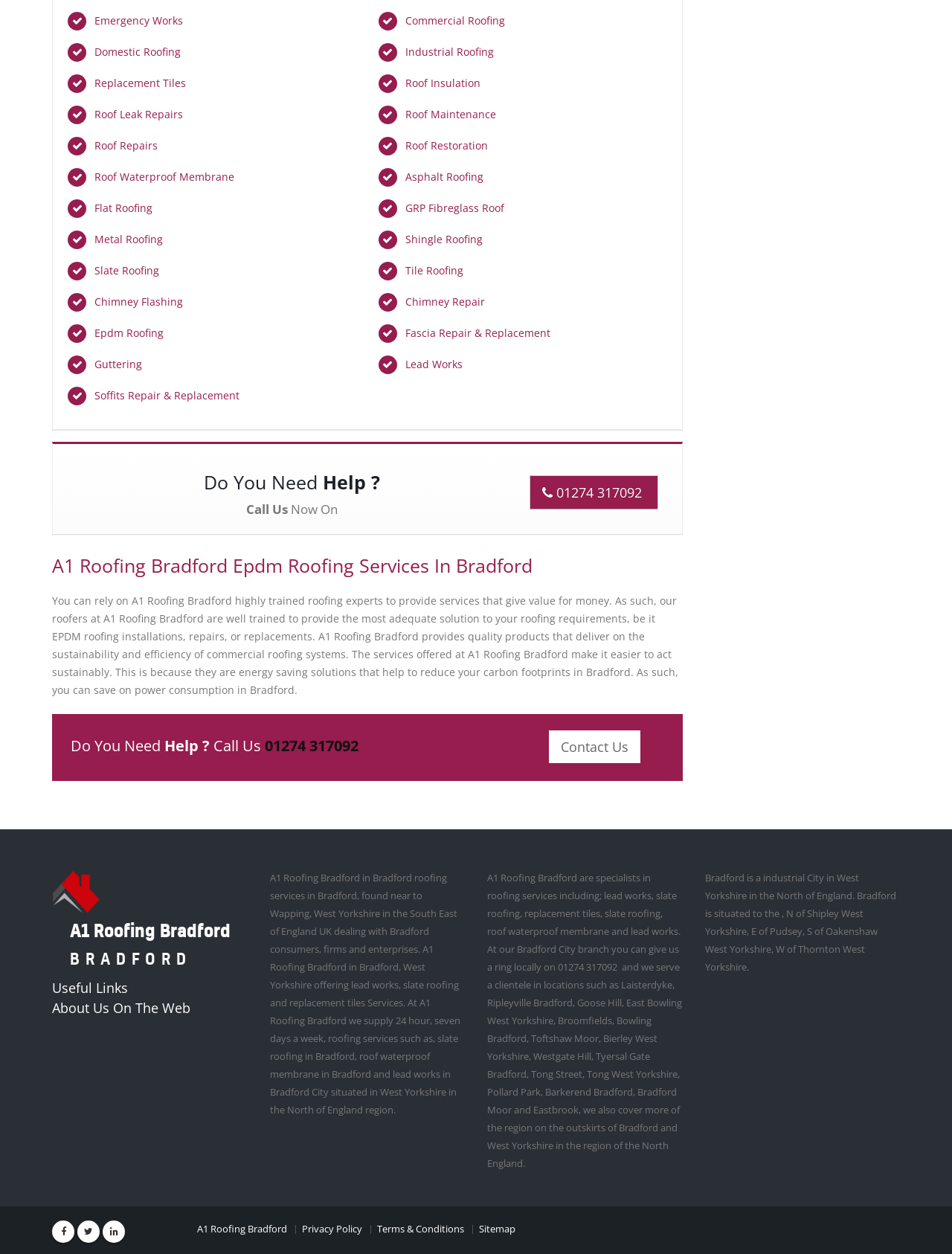Please analyze the image and provide a thorough answer to the question:
What is the phone number to contact A1 Roofing Bradford?

The phone number to contact A1 Roofing Bradford is 01274 317092, which is mentioned in the static text and link on the webpage, specifically in the 'Do You Need Help? Call Us' section.